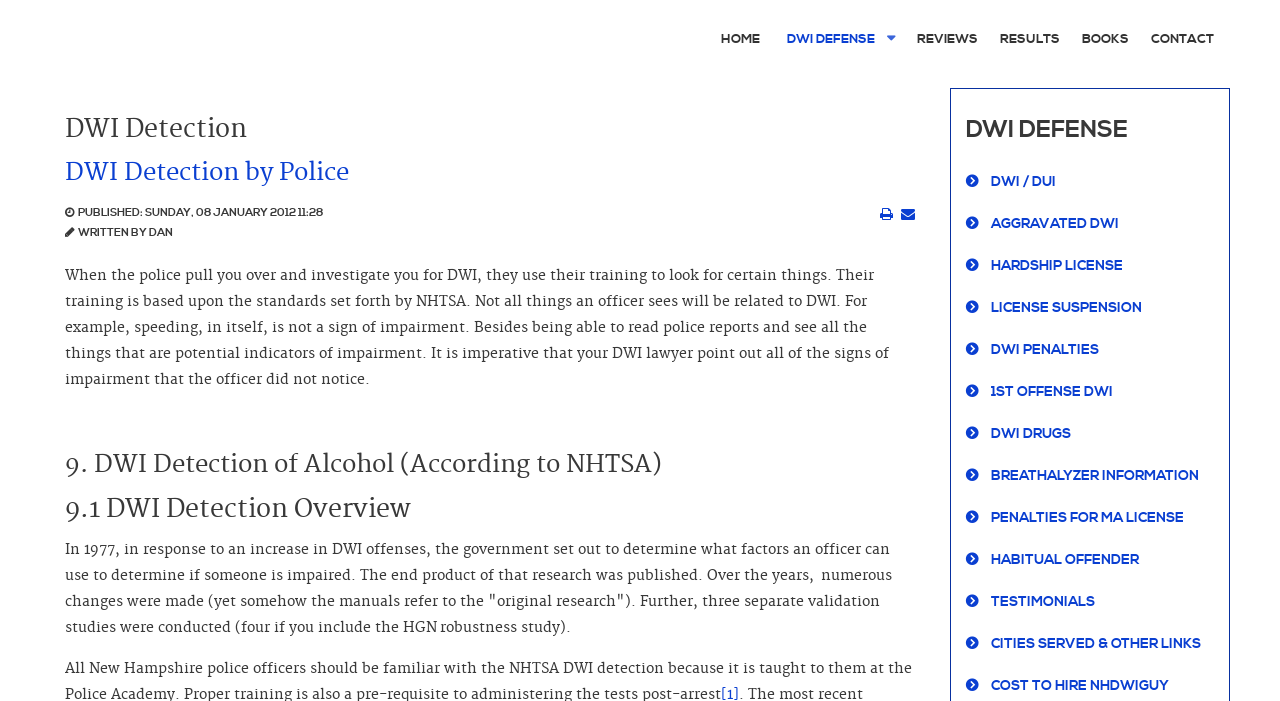How many subheadings are under 'DWI DEFENSE'?
Using the information presented in the image, please offer a detailed response to the question.

I looked at the links under the 'DWI DEFENSE' heading and counted 14 subheadings, which are 'DWI / DUI', 'AGGRAVATED DWI', 'HARDSHIP LICENSE', 'LICENSE SUSPENSION', 'DWI PENALTIES', '1ST OFFENSE DWI', 'DWI DRUGS', 'BREATHALYZER INFORMATION', 'PENALTIES FOR MA LICENSE', 'HABITUAL OFFENDER', 'TESTIMONIALS', and 'CITIES SERVED & OTHER LINKS'.